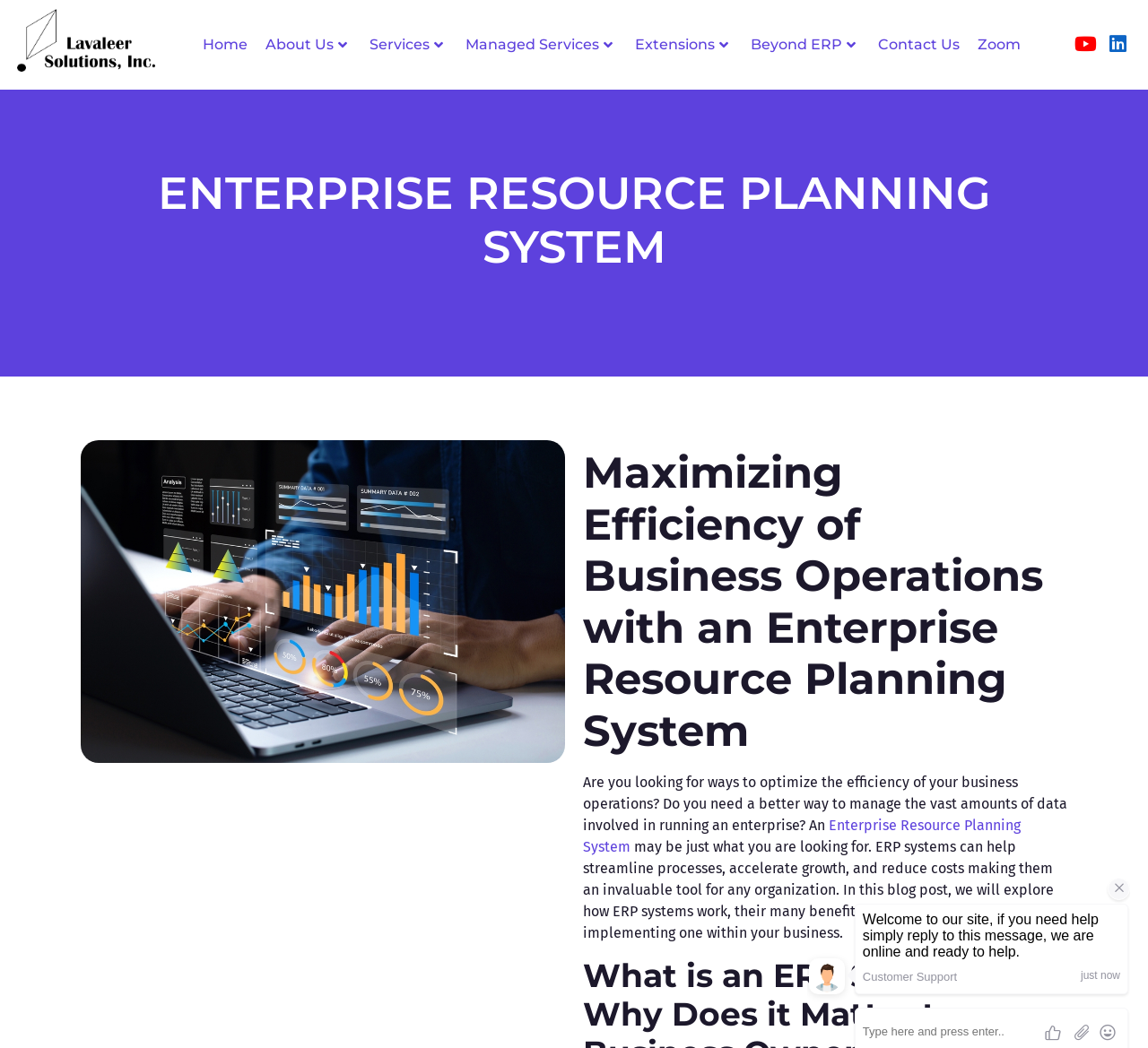Provide a one-word or short-phrase answer to the question:
What is the topic of the blog post mentioned on this webpage?

ERP systems